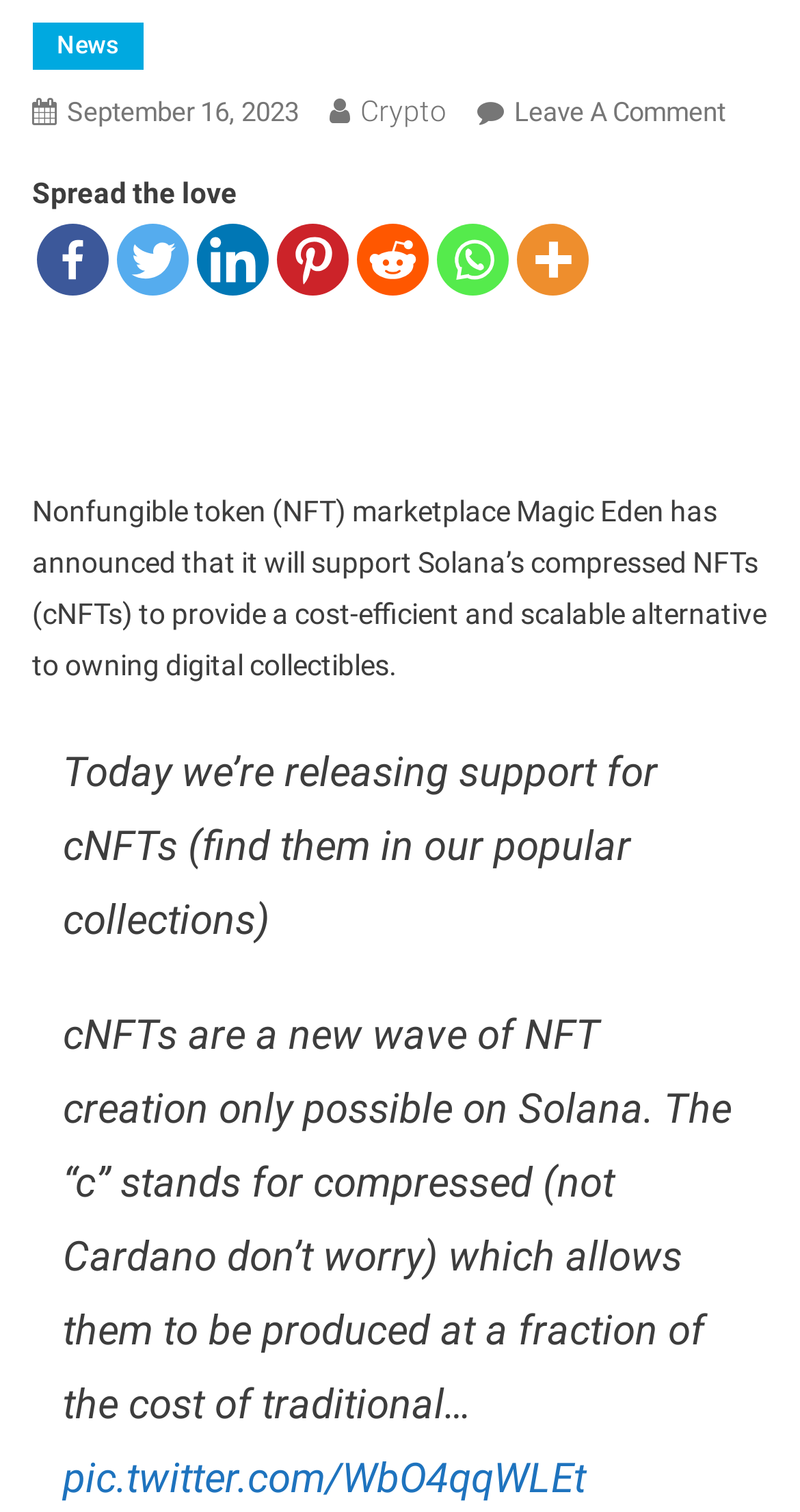Show the bounding box coordinates for the HTML element described as: "pic.twitter.com/WbO4qqWLEt".

[0.078, 0.96, 0.732, 0.993]